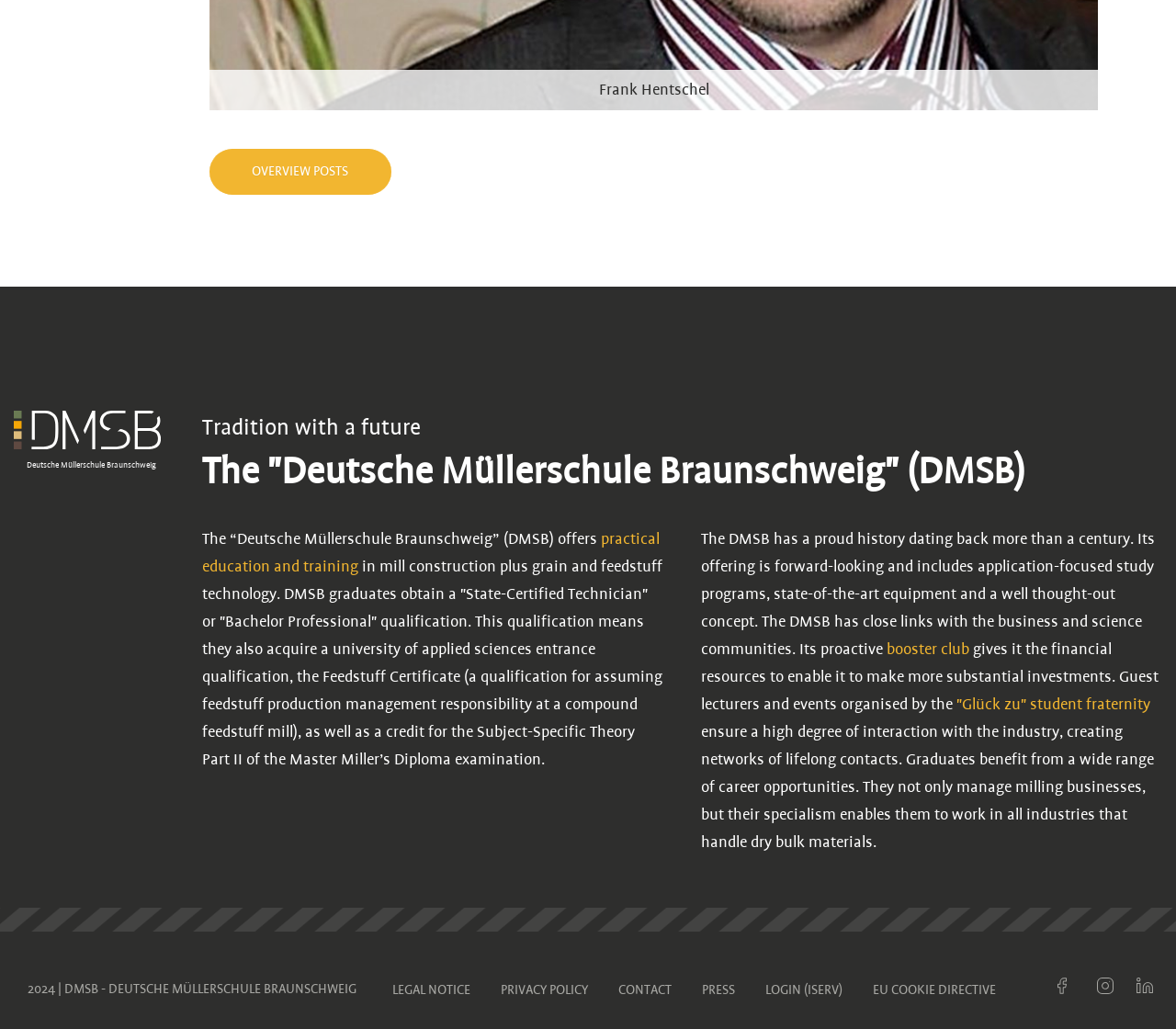Please locate the bounding box coordinates of the element that needs to be clicked to achieve the following instruction: "Check the 'LEGAL NOTICE'". The coordinates should be four float numbers between 0 and 1, i.e., [left, top, right, bottom].

[0.334, 0.955, 0.4, 0.969]